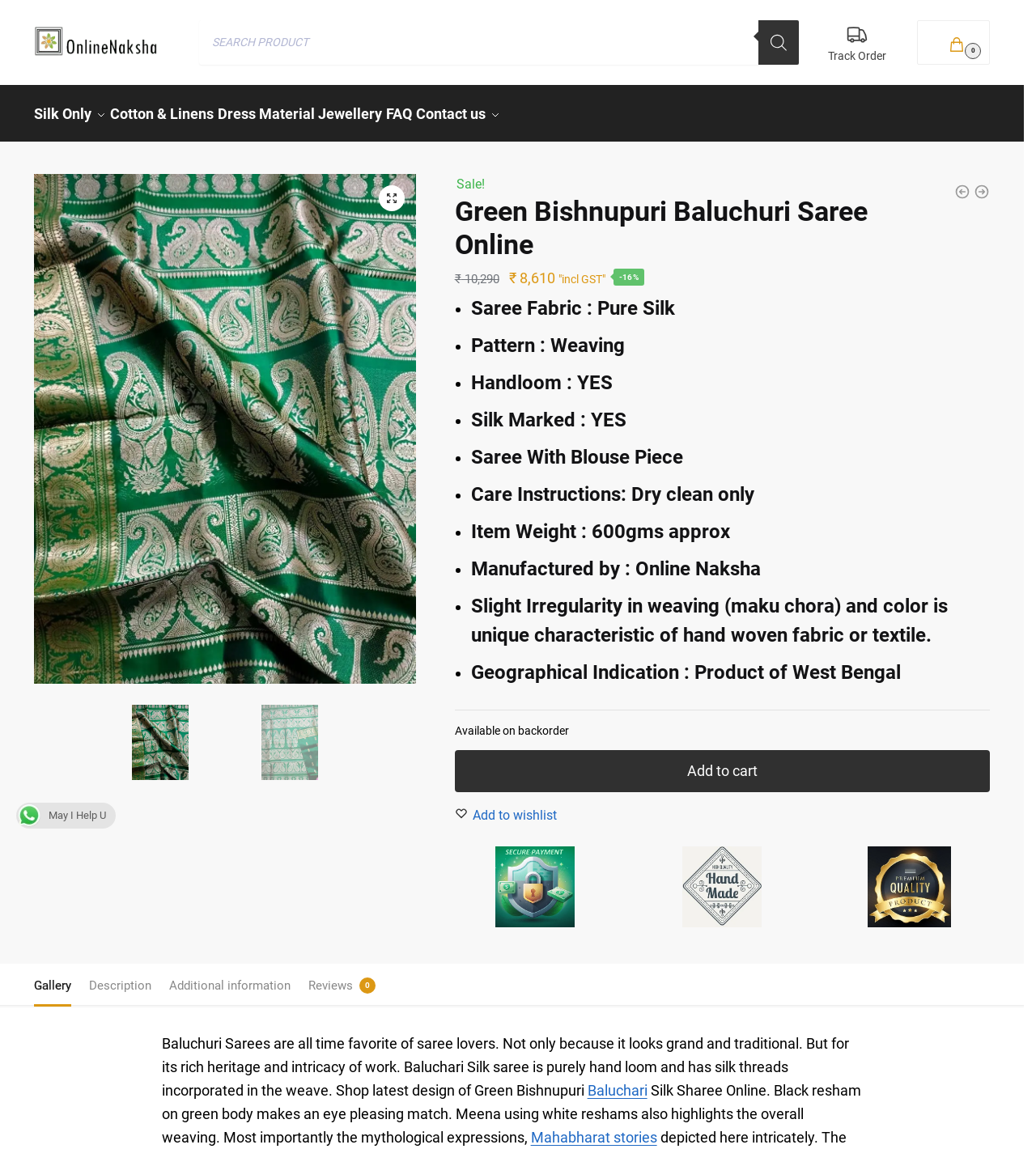Determine the webpage's heading and output its text content.

Green Bishnupuri Baluchuri Saree Online